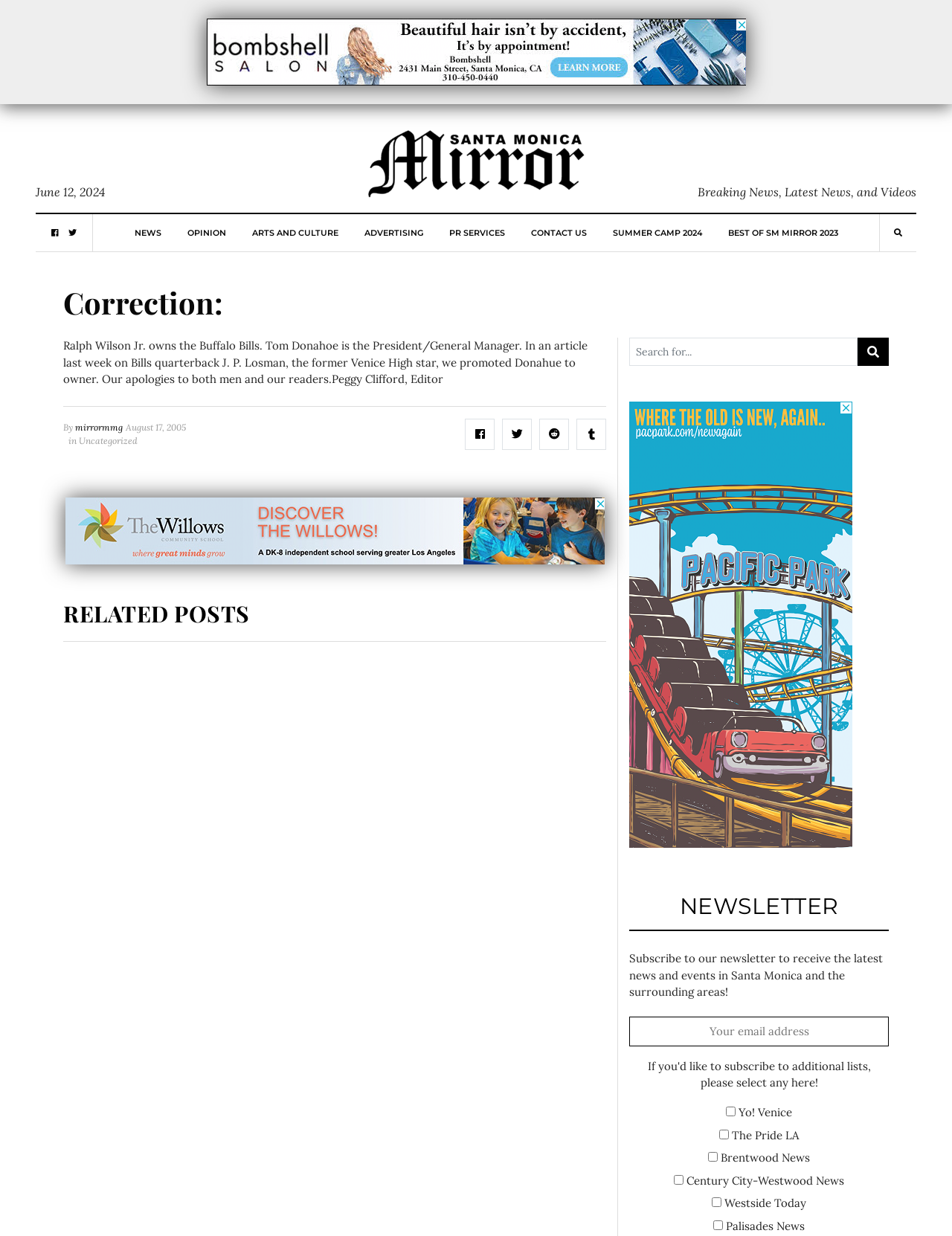Provide the bounding box for the UI element matching this description: "aria-label="Search for..." name="s" placeholder="Search for..."".

[0.661, 0.273, 0.901, 0.296]